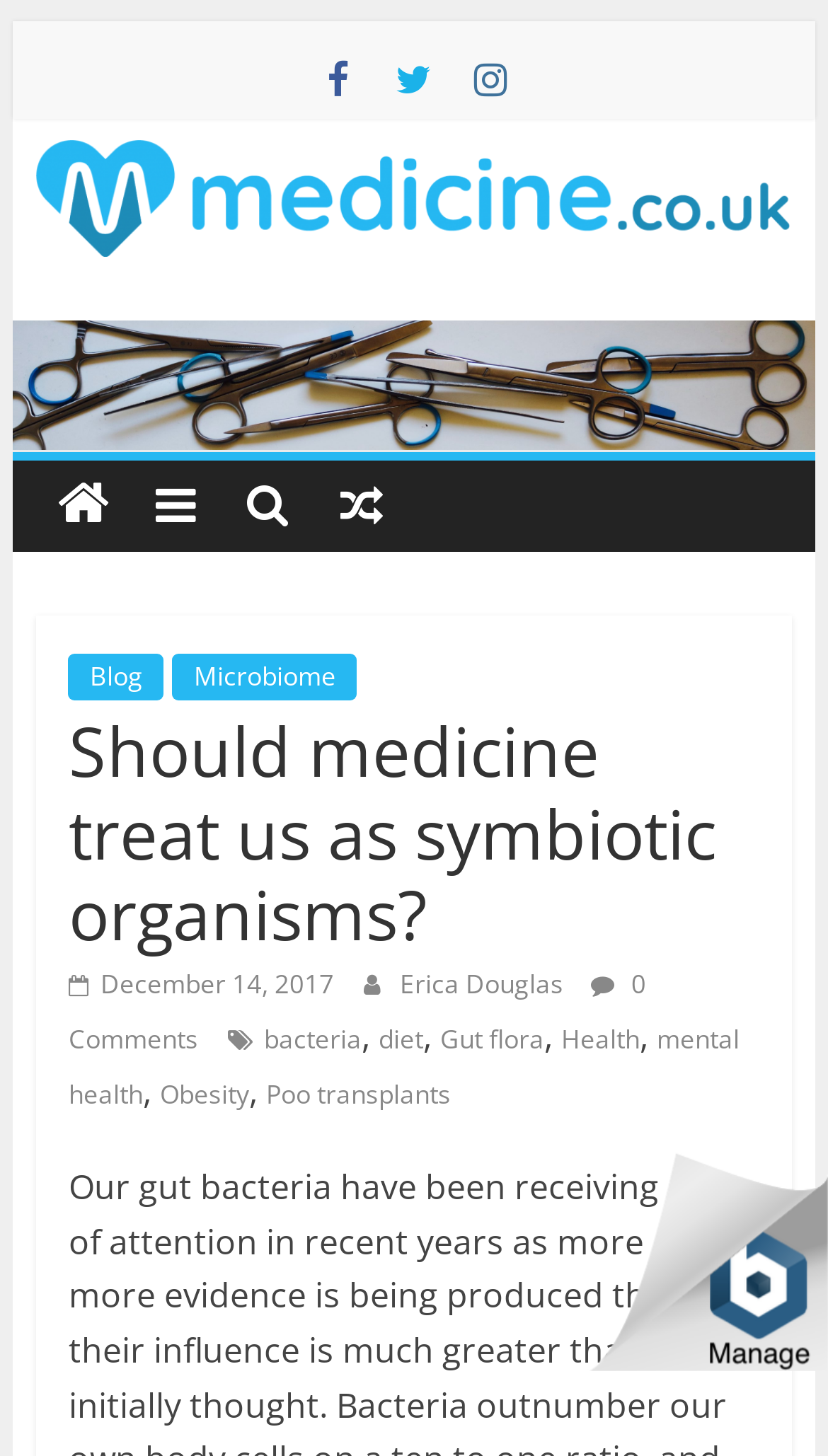Please determine the bounding box coordinates of the element to click in order to execute the following instruction: "Check the publication date". The coordinates should be four float numbers between 0 and 1, specified as [left, top, right, bottom].

[0.083, 0.664, 0.403, 0.689]